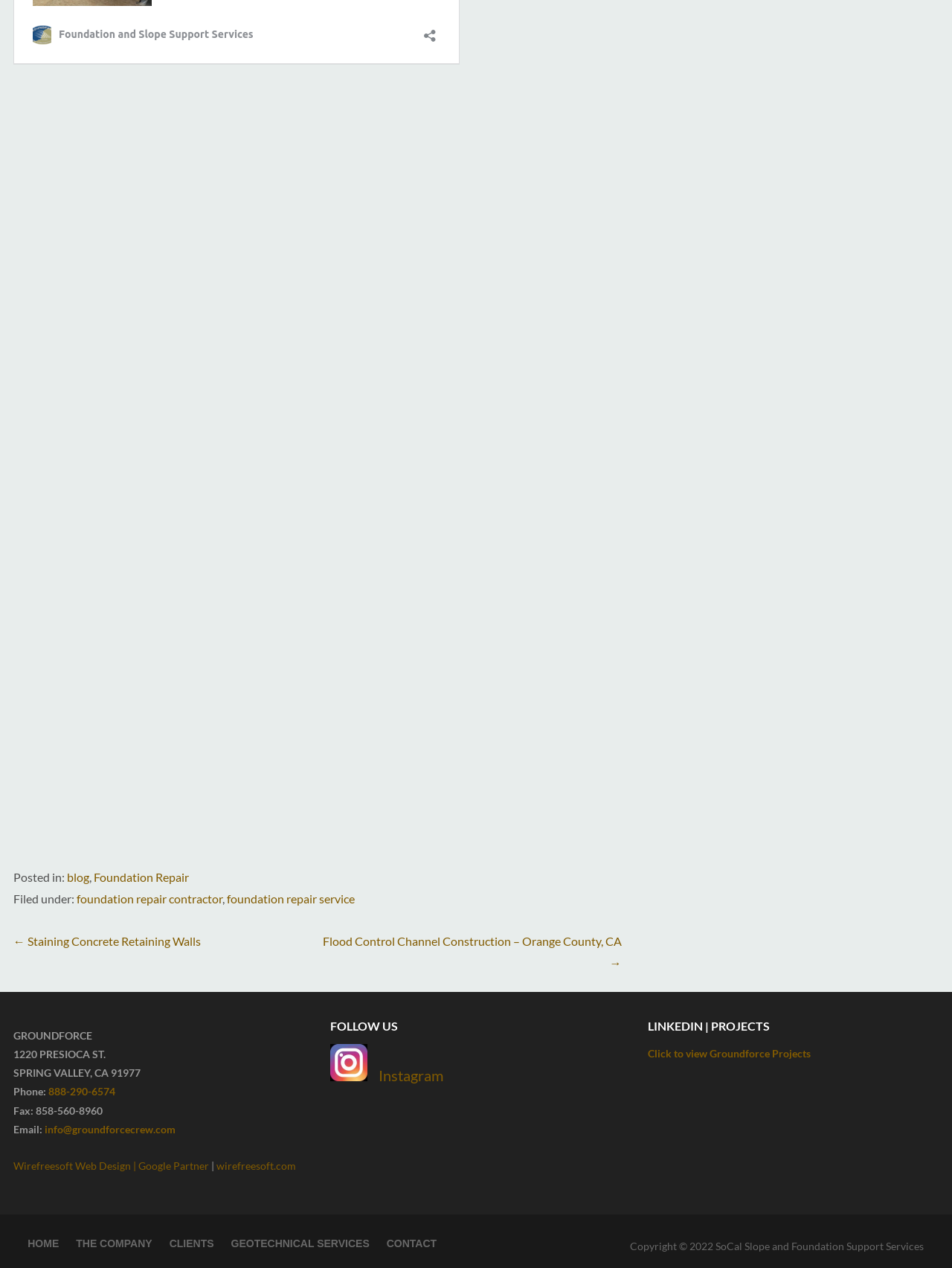Locate the bounding box coordinates of the region to be clicked to comply with the following instruction: "See all NewsBriefs". The coordinates must be four float numbers between 0 and 1, in the form [left, top, right, bottom].

None